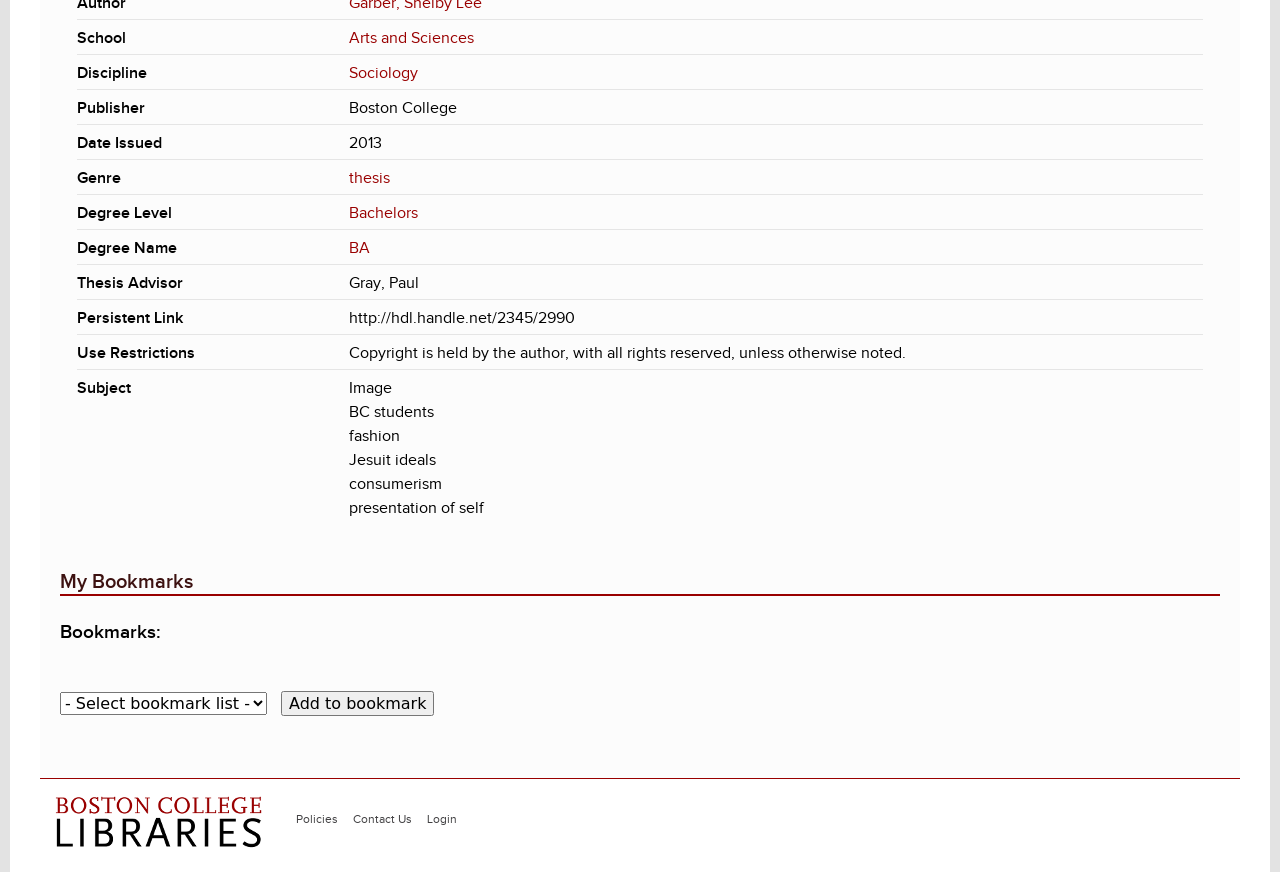Please analyze the image and give a detailed answer to the question:
What are the subjects of the thesis?

From the description list term 'Subject' and its corresponding details, we can identify the subjects of the thesis as Image, BC students, fashion, Jesuit ideals, consumerism, and presentation of self.